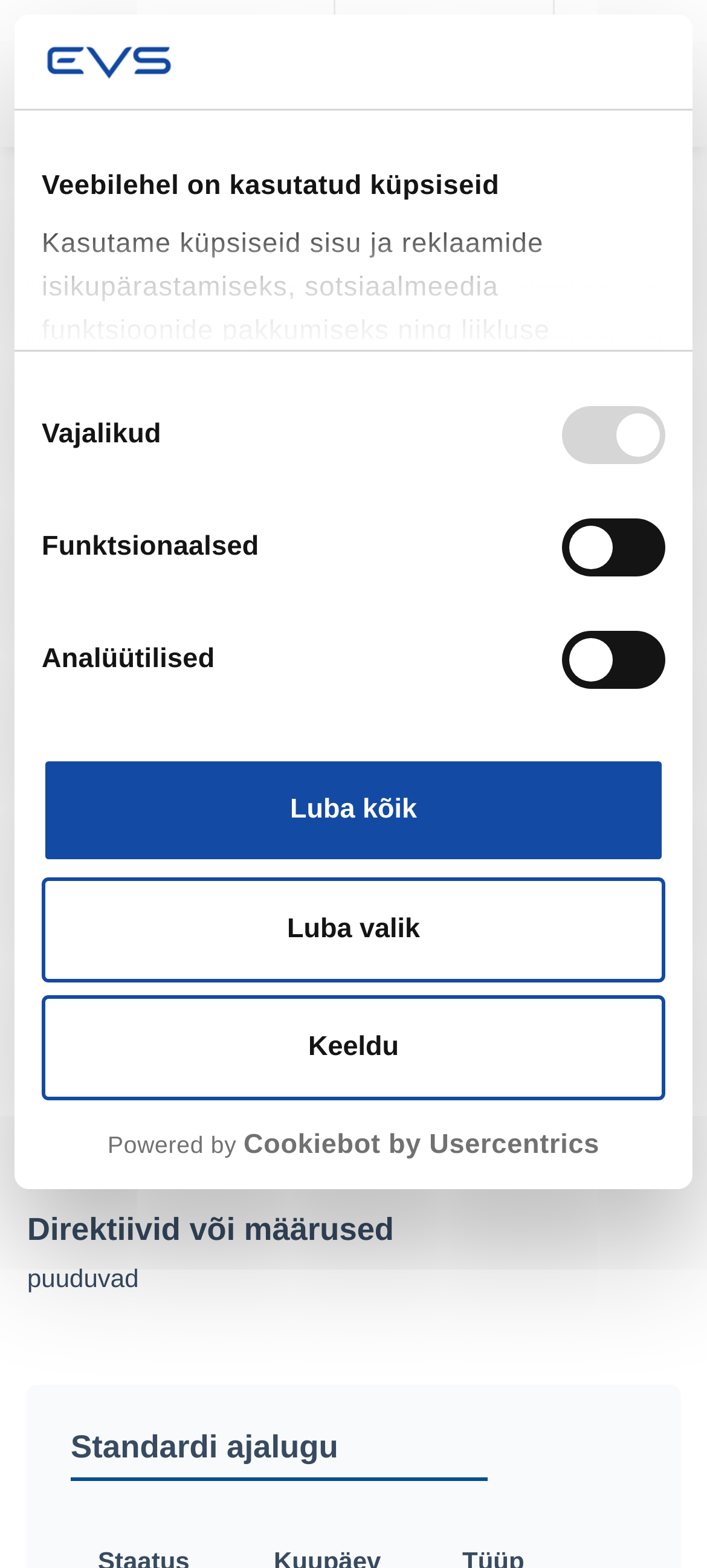Determine the bounding box coordinates for the clickable element to execute this instruction: "Go to the 'EVS logo' page". Provide the coordinates as four float numbers between 0 and 1, i.e., [left, top, right, bottom].

[0.211, 0.011, 0.45, 0.076]